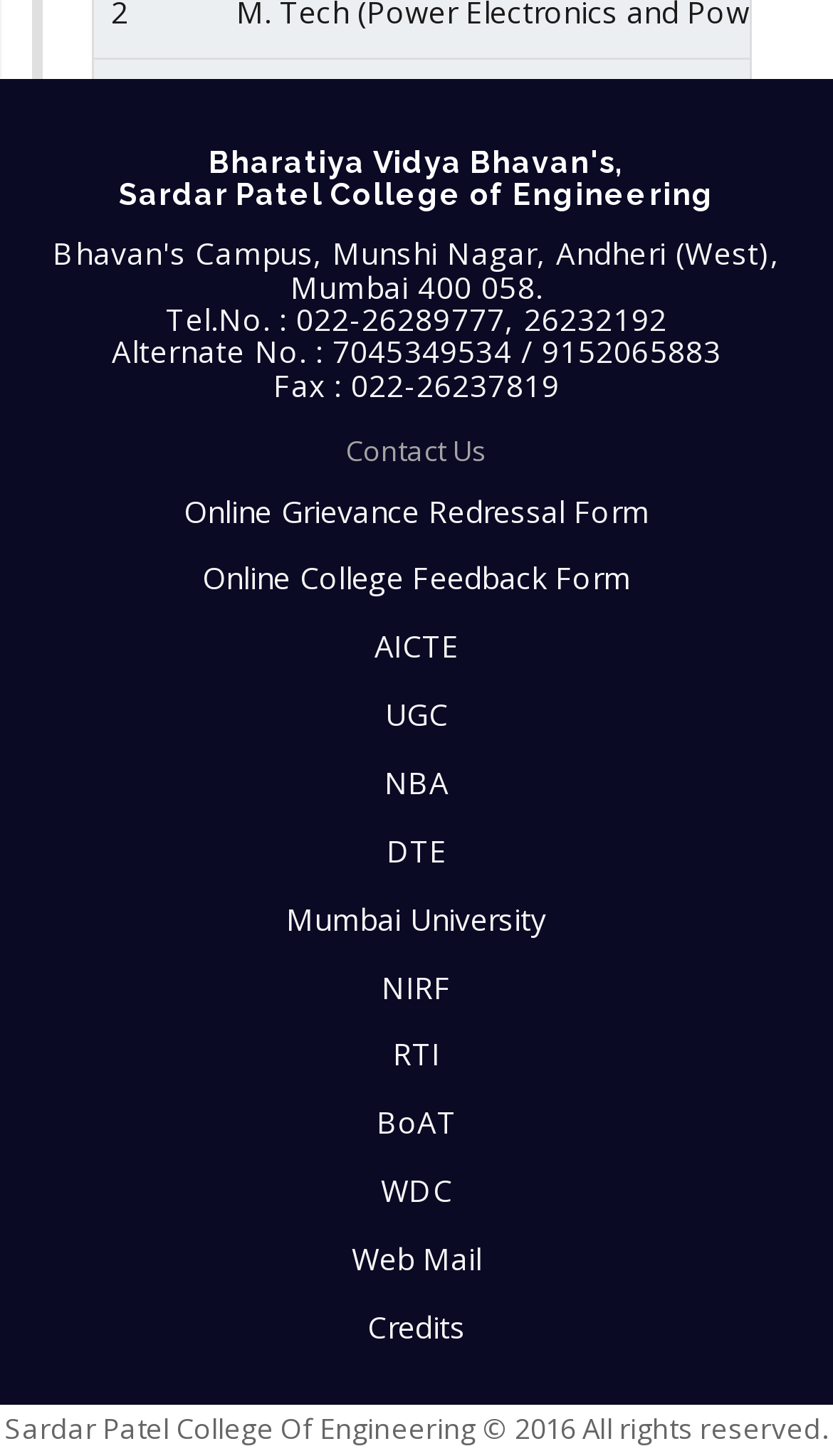How many links are available on the webpage?
Respond with a short answer, either a single word or a phrase, based on the image.

15